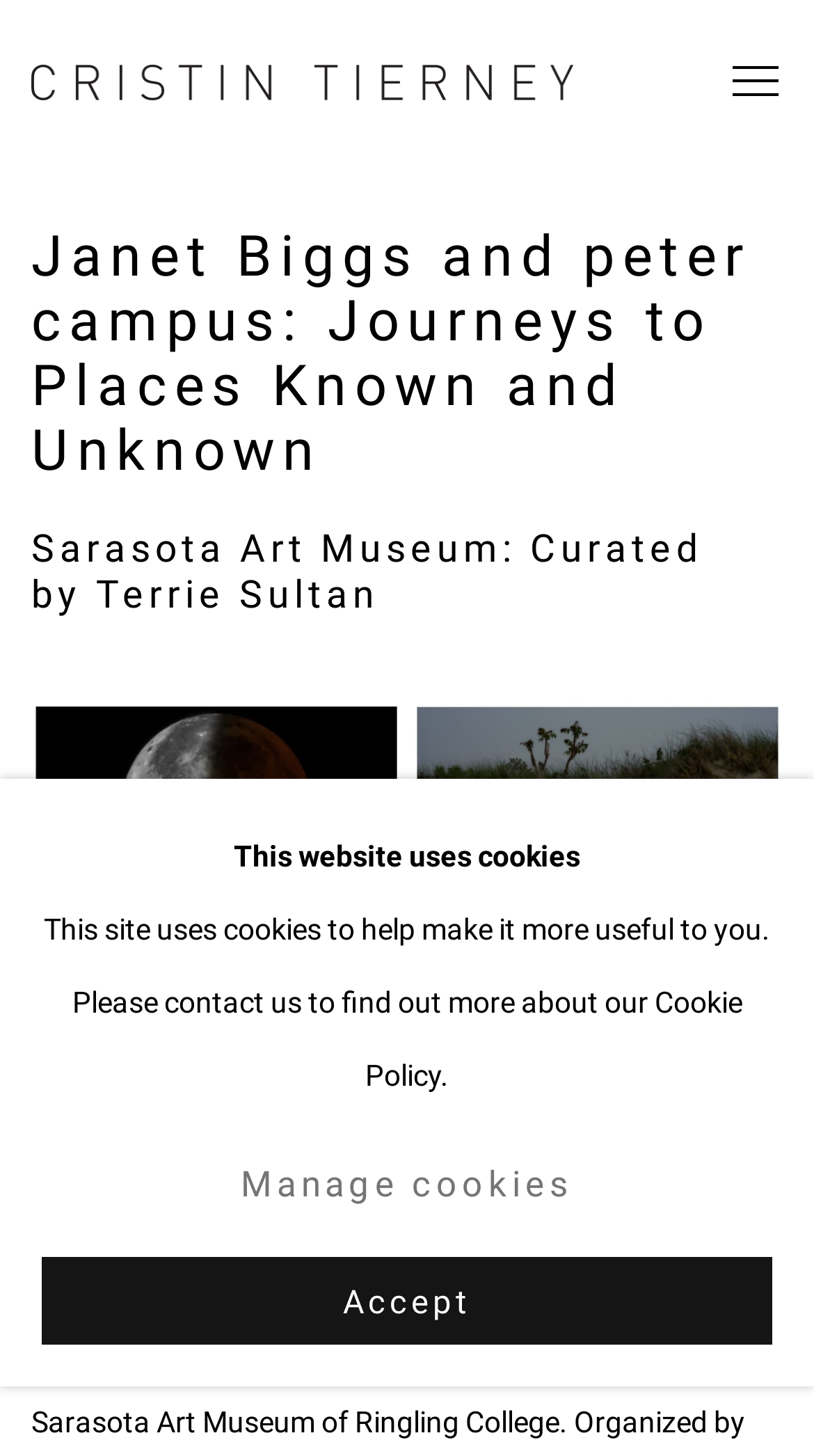Please provide a comprehensive response to the question below by analyzing the image: 
What is the title of the exhibition featured on this webpage?

I found the answer by looking at the heading element with the text 'Janet Biggs and peter campus: Journeys to Places Known and Unknown'.